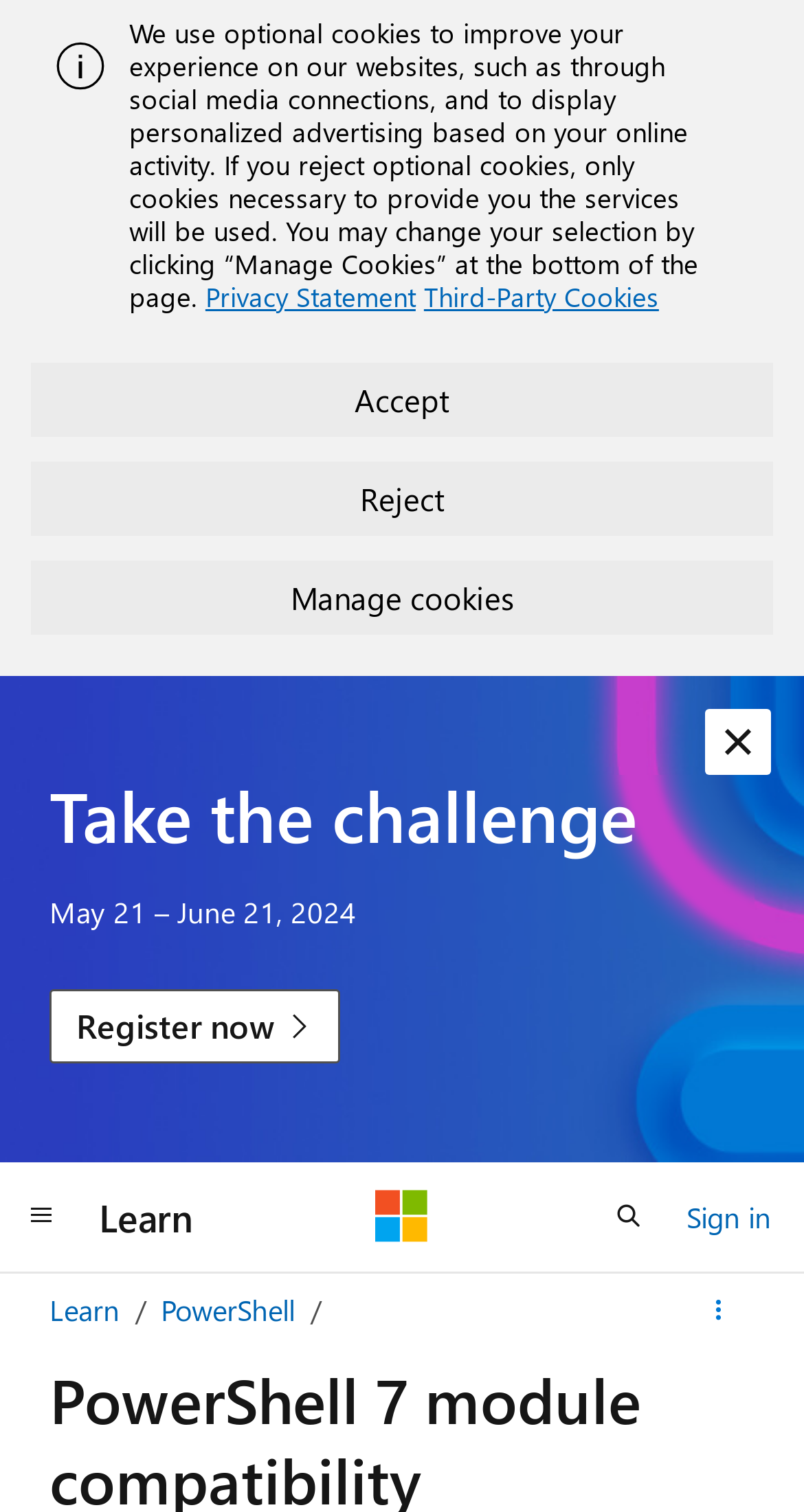Create a detailed narrative of the webpage’s visual and textual elements.

The webpage is about PowerShell 7 module compatibility, as indicated by the title "PowerShell 7 module compatibility - PowerShell | Microsoft Learn". 

At the top of the page, there is an alert section that spans the entire width, containing an image on the left side and a block of text on the right side. The text explains the use of optional cookies on the website. Below the text, there are three links: "Privacy Statement", "Third-Party Cookies", and three buttons: "Accept", "Reject", and "Manage cookies". 

Further down, there is a heading "Take the challenge" followed by a text "May 21 – June 21, 2024" and a link "Register now". 

On the top-right corner, there is a button "Dismiss alert". 

The navigation menu is located at the bottom of the page, with buttons and links for "Global navigation", "Learn", "Microsoft", "Open search", and "Sign in". 

Below the navigation menu, there are two more links: "Learn" and "PowerShell". 

Finally, there is a details section with a disclosure triangle labeled "More actions" at the bottom-right corner of the page.